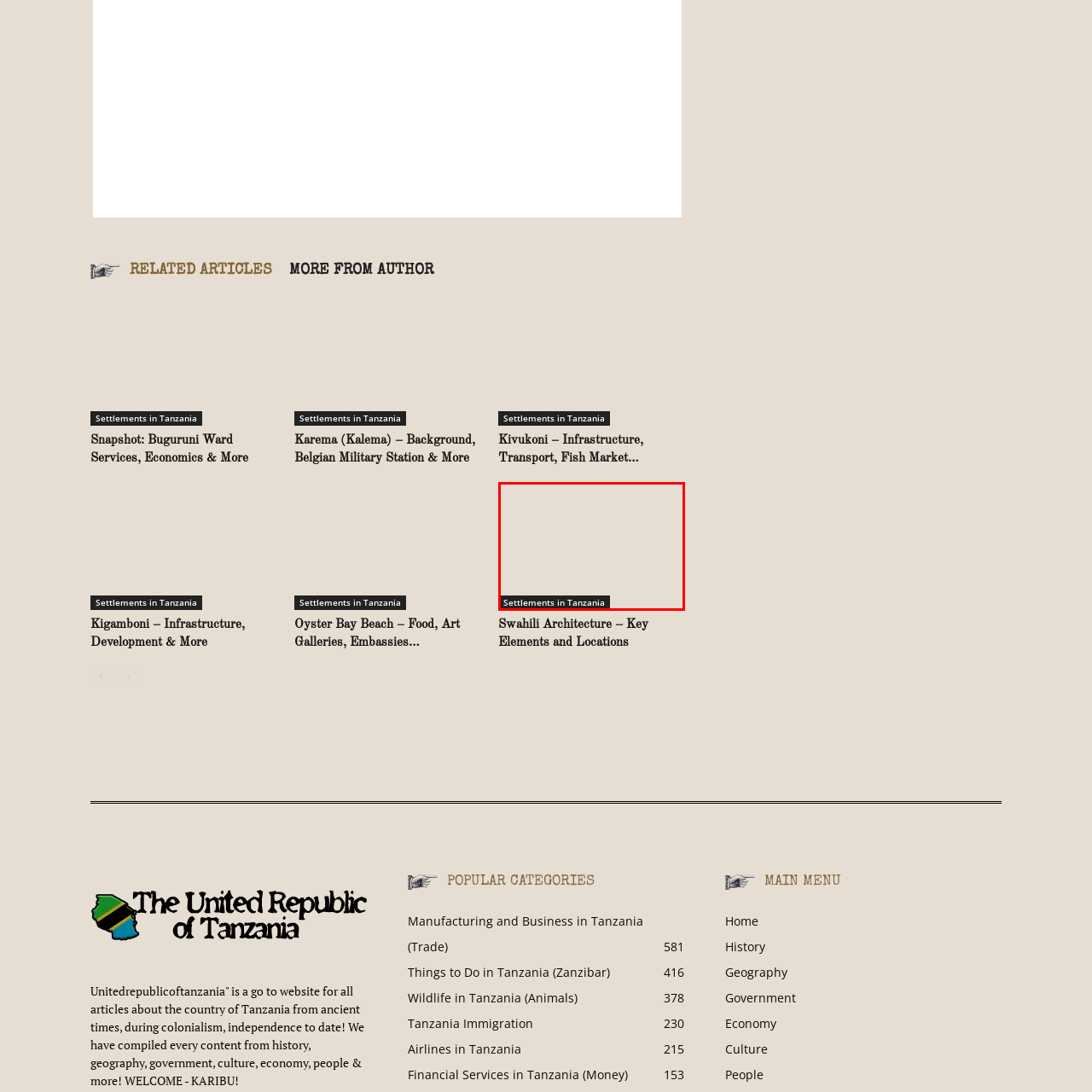Review the image segment marked with the grey border and deliver a thorough answer to the following question, based on the visual information provided: 
What is the context of the image?

The image is situated in a section of content that emphasizes related topics, linking readers to various resources and discussions pertaining to Tanzania’s growth and infrastructural landscape, which suggests the context is about urban and rural communities.